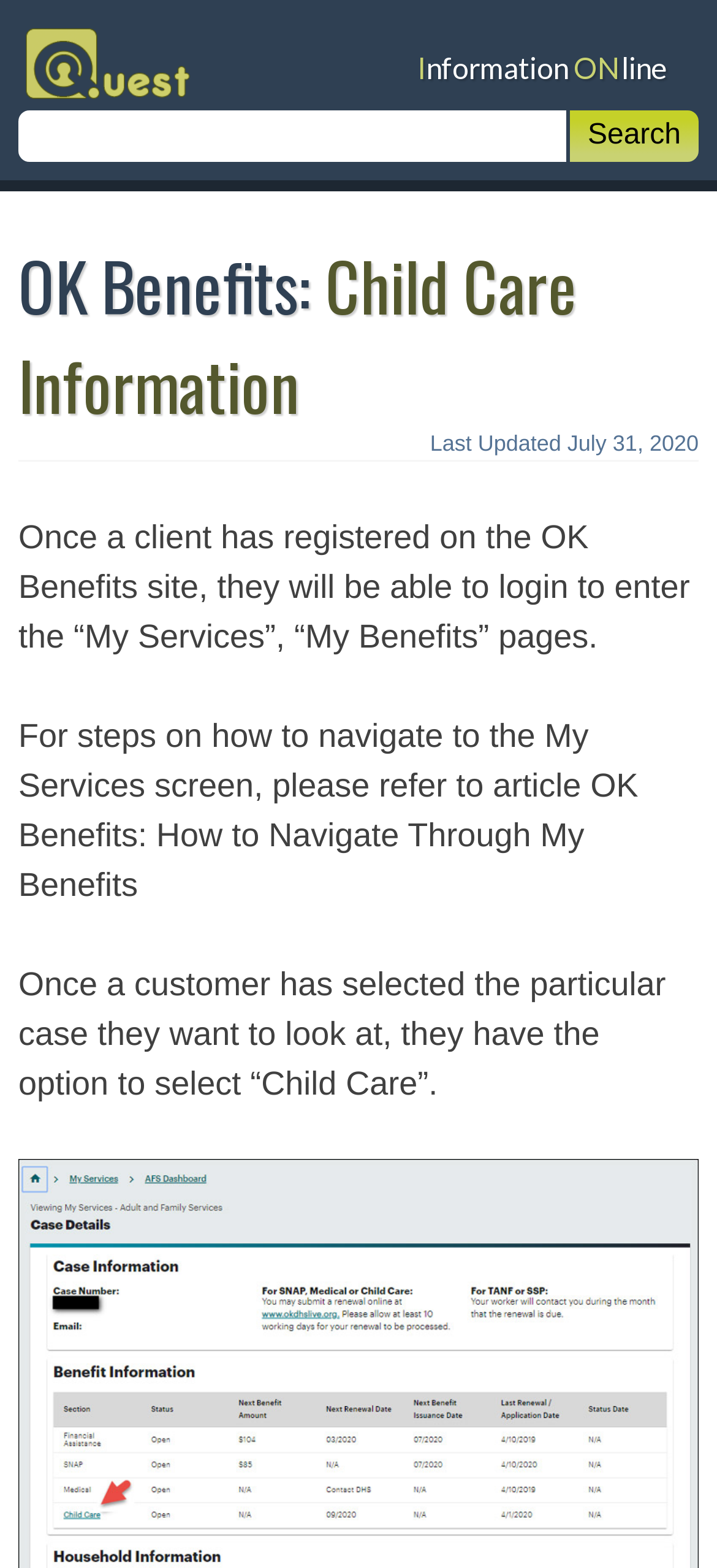Detail the various sections and features present on the webpage.

The webpage is about Child Care Information on the Quest platform. At the top, there is a prominent heading "Quest Information ONline" which is also a link. Below it, there is a search bar with a label "Search for:" and a text box where users can input their search queries. The search bar is accompanied by a "Search" button on the right.

Further down, there is another heading "OK Benefits: Child Care Information" which has a link to "OK Benefits" within it. Below this heading, there is a link to "Last Updated July 31, 2020" which also contains a time element.

The main content of the webpage consists of three paragraphs of text. The first paragraph explains that once a client has registered on the OK Benefits site, they can login to access certain pages. The second paragraph provides instructions on how to navigate to the "My Services" screen, referencing an article "OK Benefits: How to Navigate Through My Benefits". The third paragraph describes the steps to select a particular case and then choose "Child Care" as an option.

Overall, the webpage appears to be an informational page providing guidance on how to use the Quest platform for child care information, with a focus on OK Benefits.